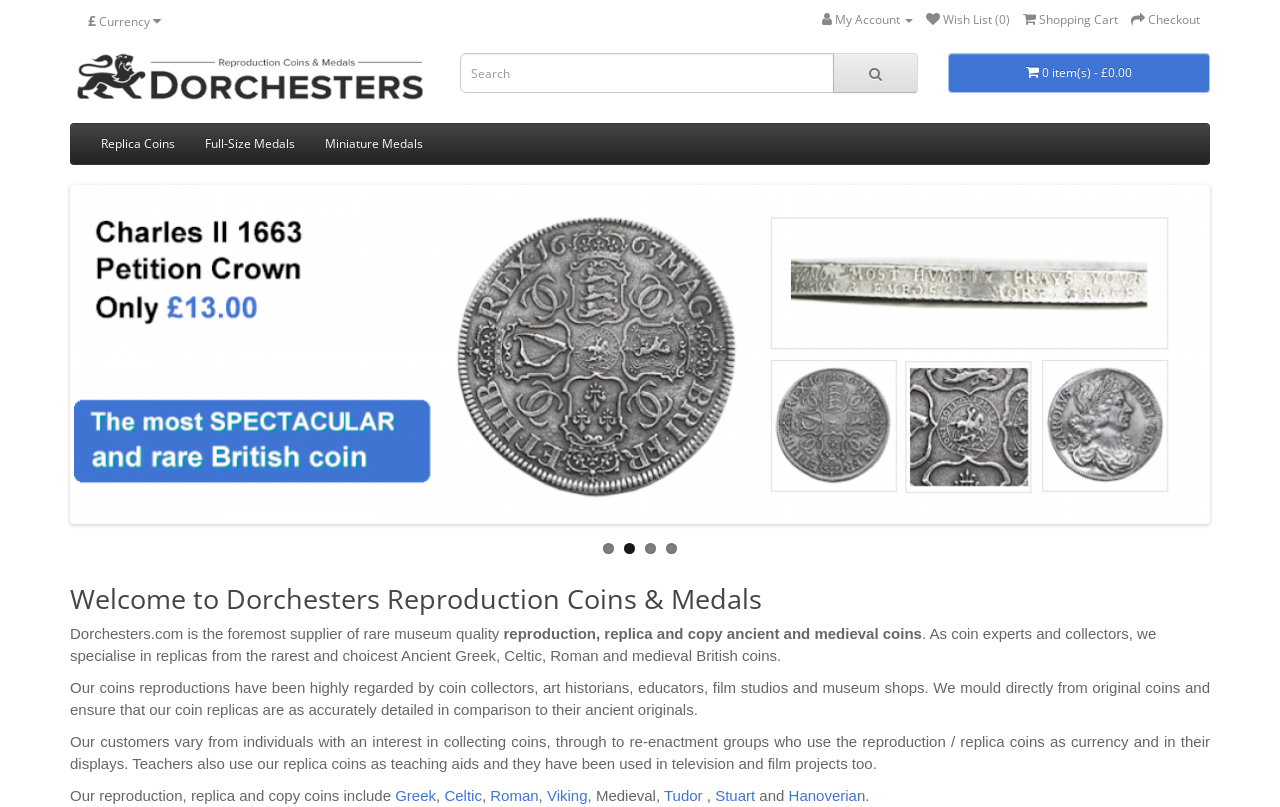Refer to the image and provide a thorough answer to this question:
What is the quality of the coins reproduced by this website?

The quality of the coins reproduced by this website is museum quality, as stated in the website's description, which implies that the coins are highly detailed and accurate replicas of the original coins.